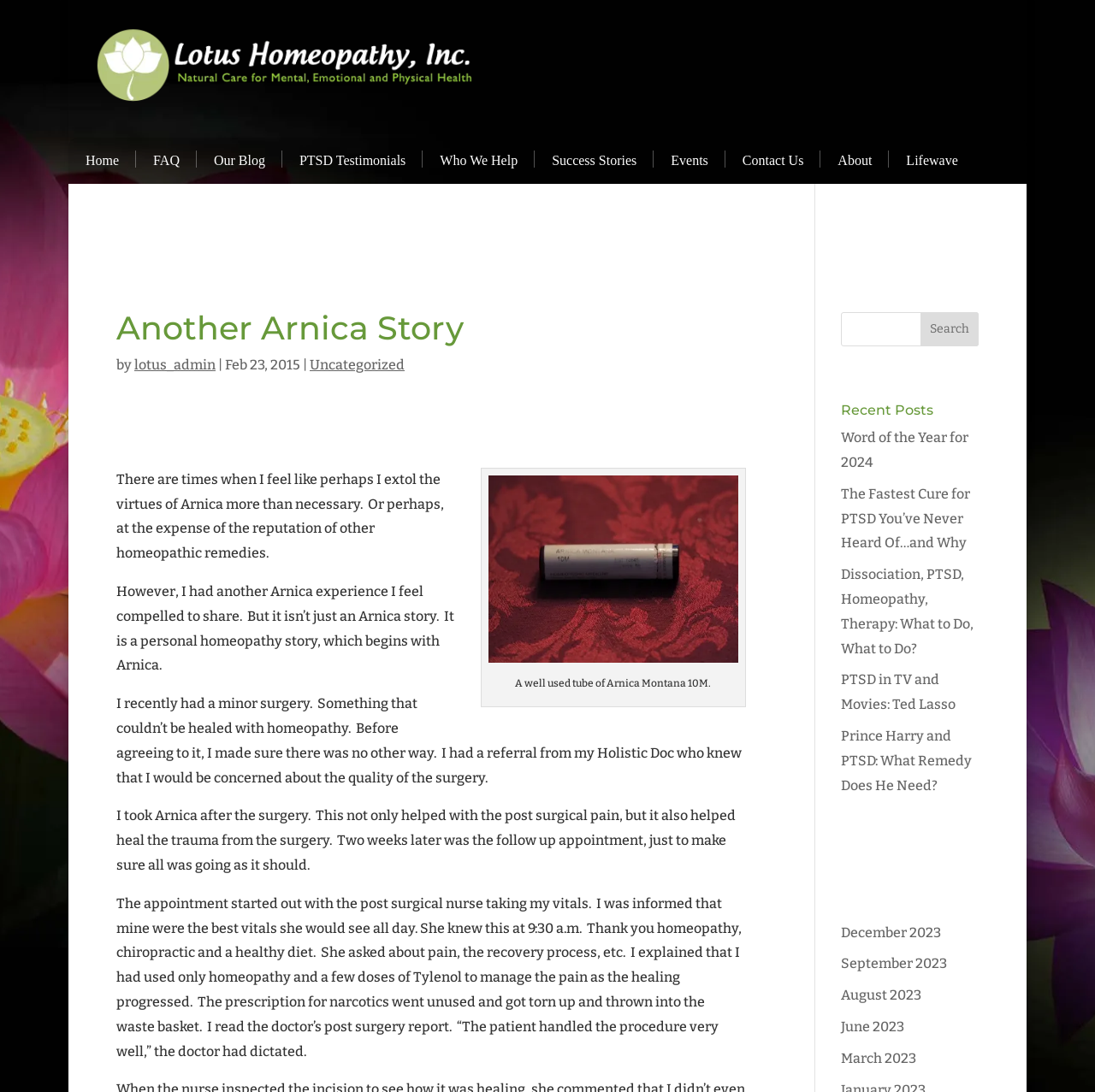Please determine the bounding box coordinates of the element's region to click in order to carry out the following instruction: "View the 'Recent Posts'". The coordinates should be four float numbers between 0 and 1, i.e., [left, top, right, bottom].

[0.768, 0.37, 0.894, 0.39]